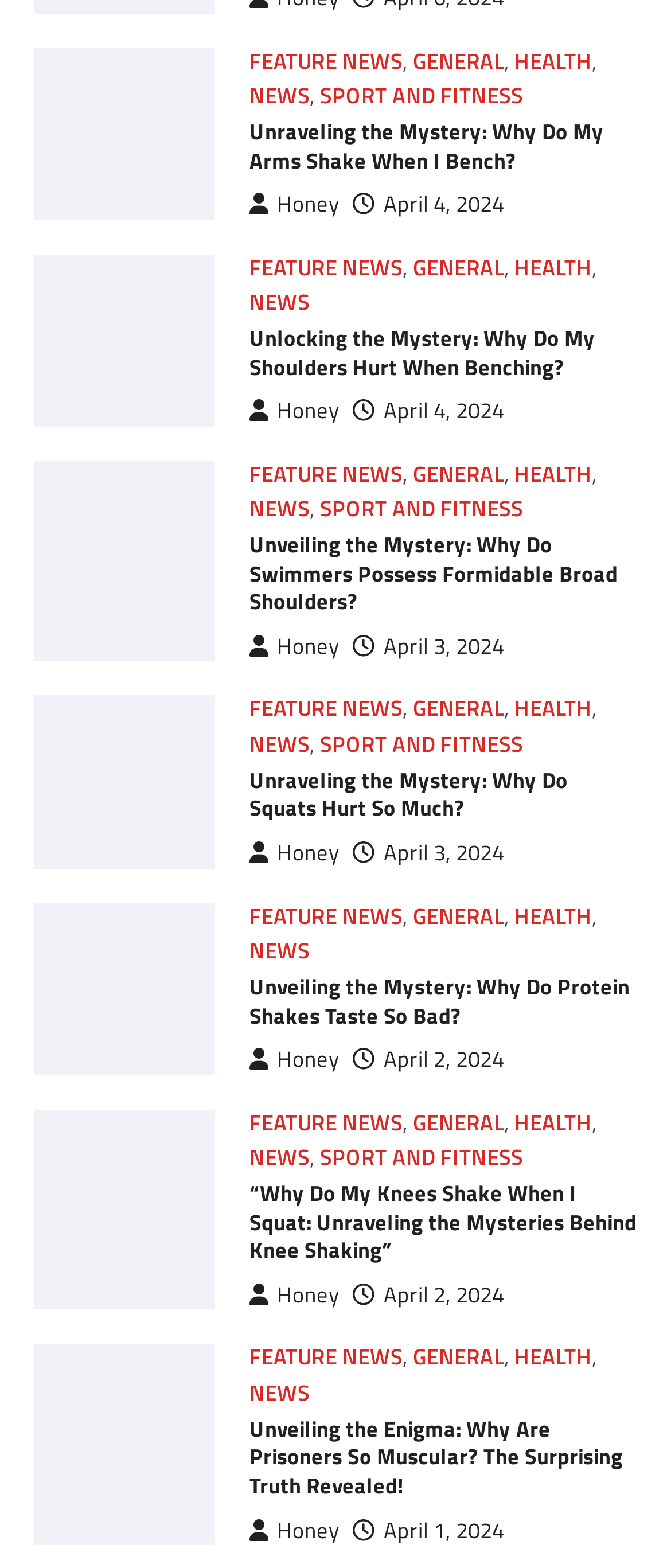Answer the question in one word or a short phrase:
How many images are on this webpage?

6